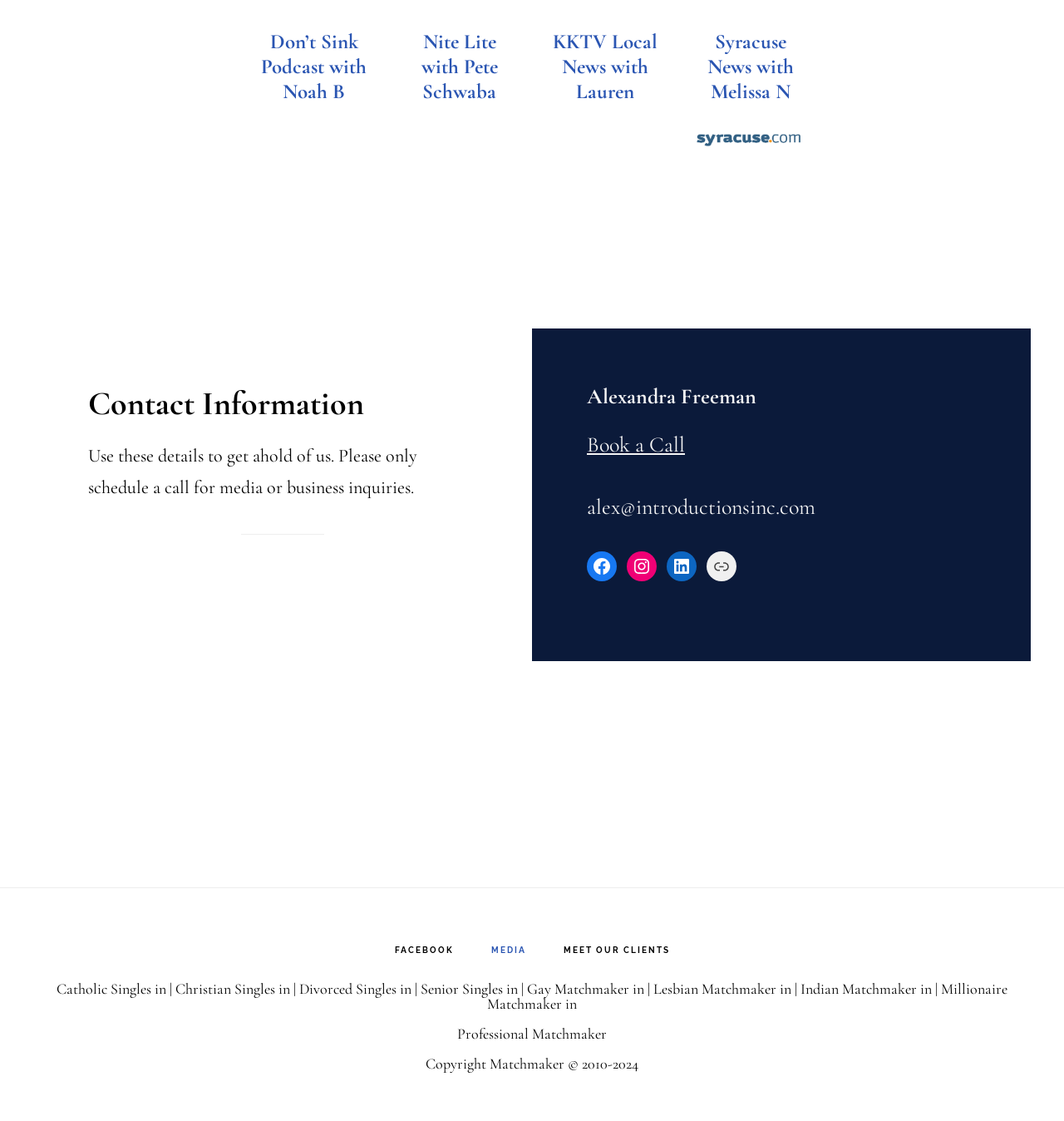For the given element description Professional Matchmaker, determine the bounding box coordinates of the UI element. The coordinates should follow the format (top-left x, top-left y, bottom-right x, bottom-right y) and be within the range of 0 to 1.

[0.43, 0.914, 0.57, 0.93]